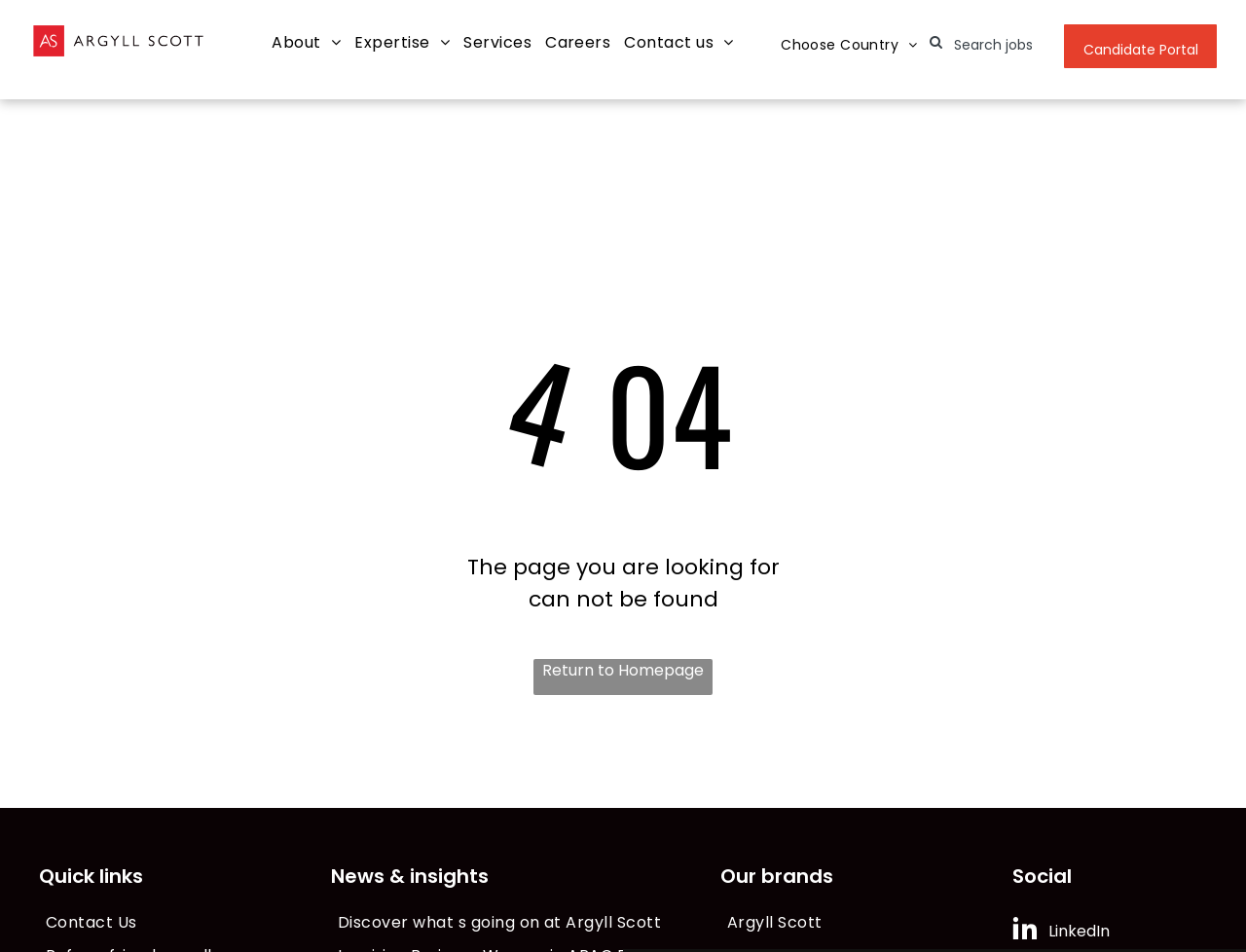Provide a one-word or short-phrase response to the question:
How many headings are there at the bottom of the page?

3